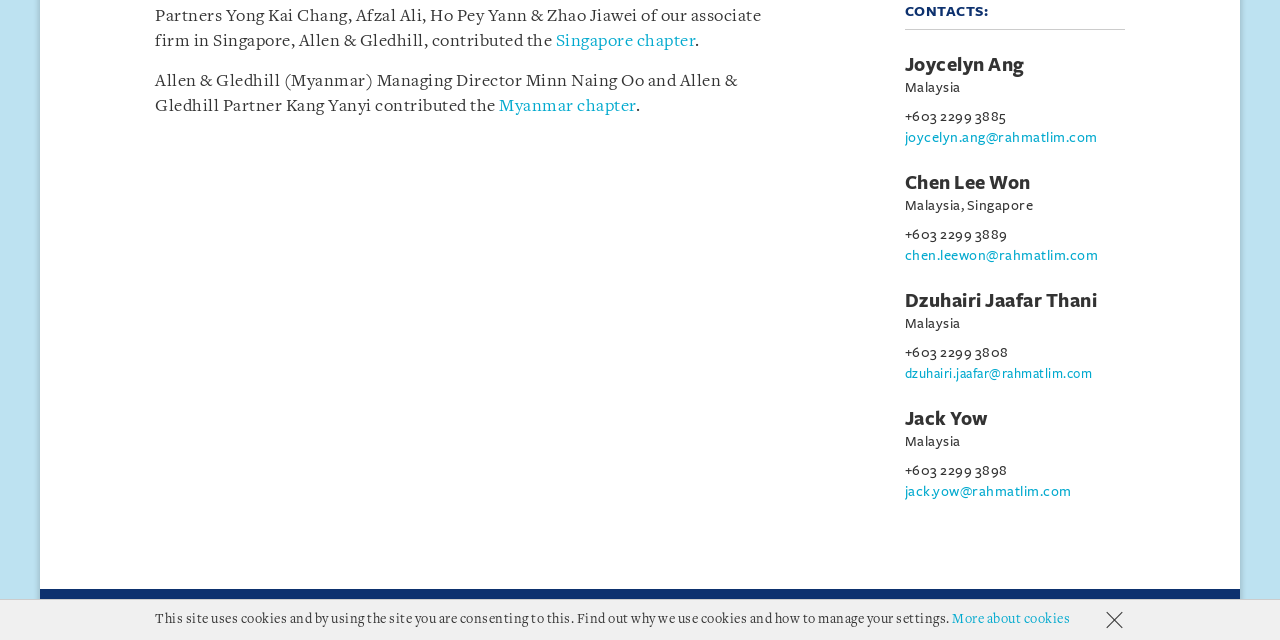Given the element description, predict the bounding box coordinates in the format (top-left x, top-left y, bottom-right x, bottom-right y). Make sure all values are between 0 and 1. Here is the element description: Personal Data Protection Statement

[0.133, 0.948, 0.358, 0.972]